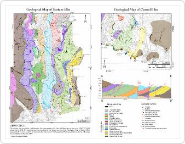What is included at the bottom of the main map?
Answer the question with a single word or phrase, referring to the image.

A legend